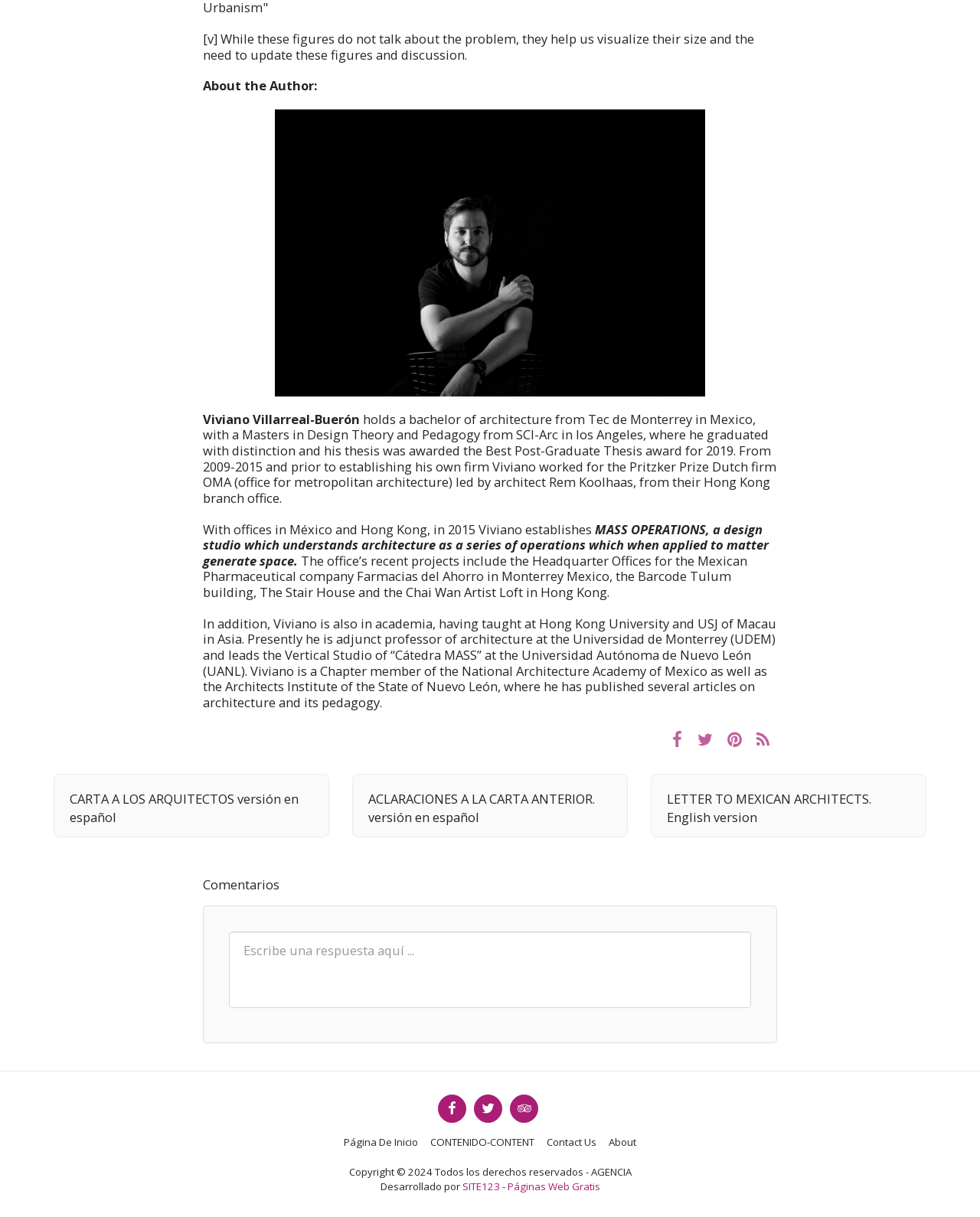What is the language of the link 'CARTA A LOS ARQUITECTOS versión en español'?
Make sure to answer the question with a detailed and comprehensive explanation.

The language of the link 'CARTA A LOS ARQUITECTOS versión en español' is Spanish, which can be inferred from the text 'versión en español'.